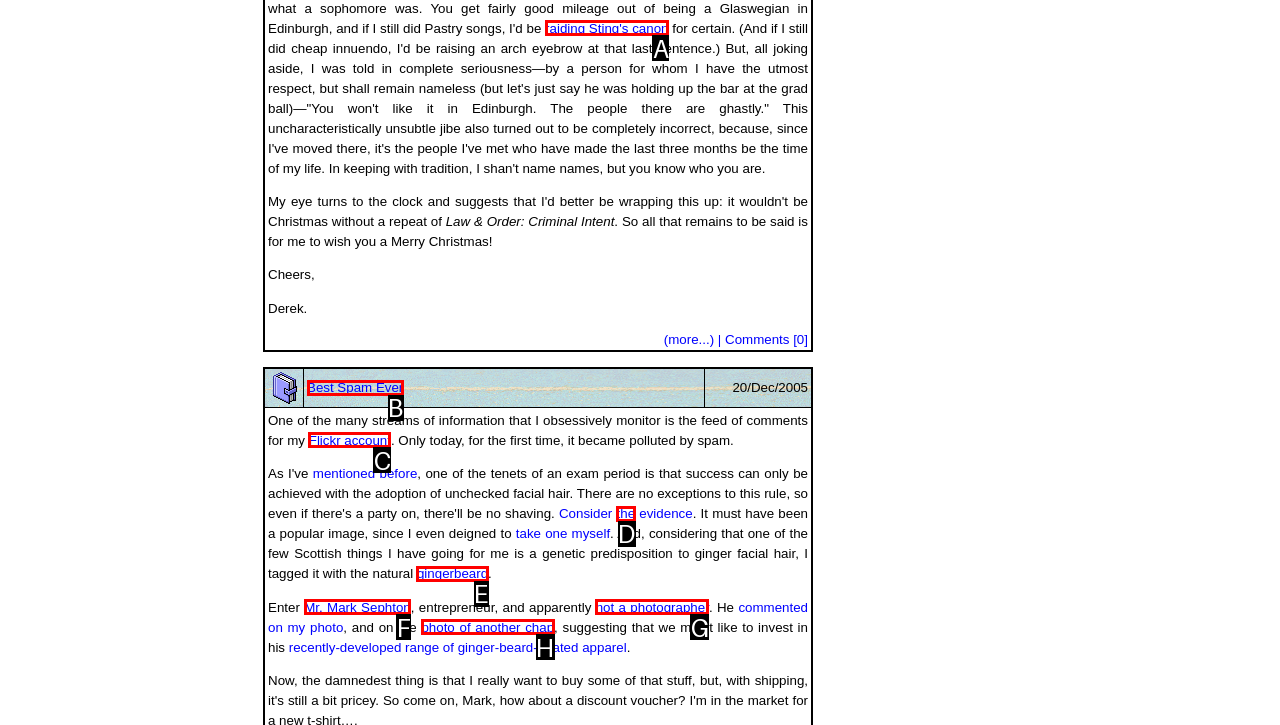To complete the instruction: Visit the SHOP NOW page, which HTML element should be clicked?
Respond with the option's letter from the provided choices.

None